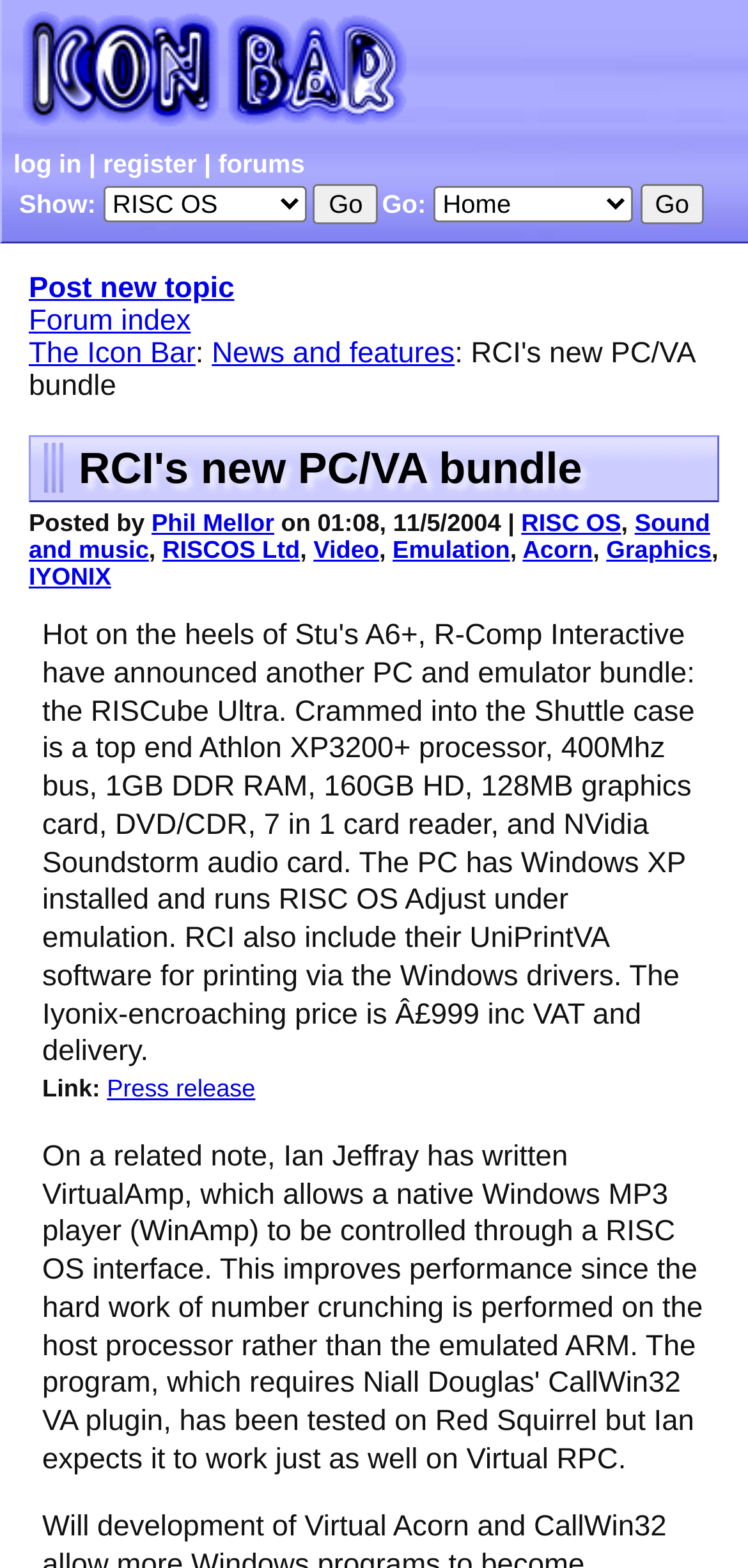Find and indicate the bounding box coordinates of the region you should select to follow the given instruction: "Click on the 'register' link".

[0.138, 0.095, 0.263, 0.114]